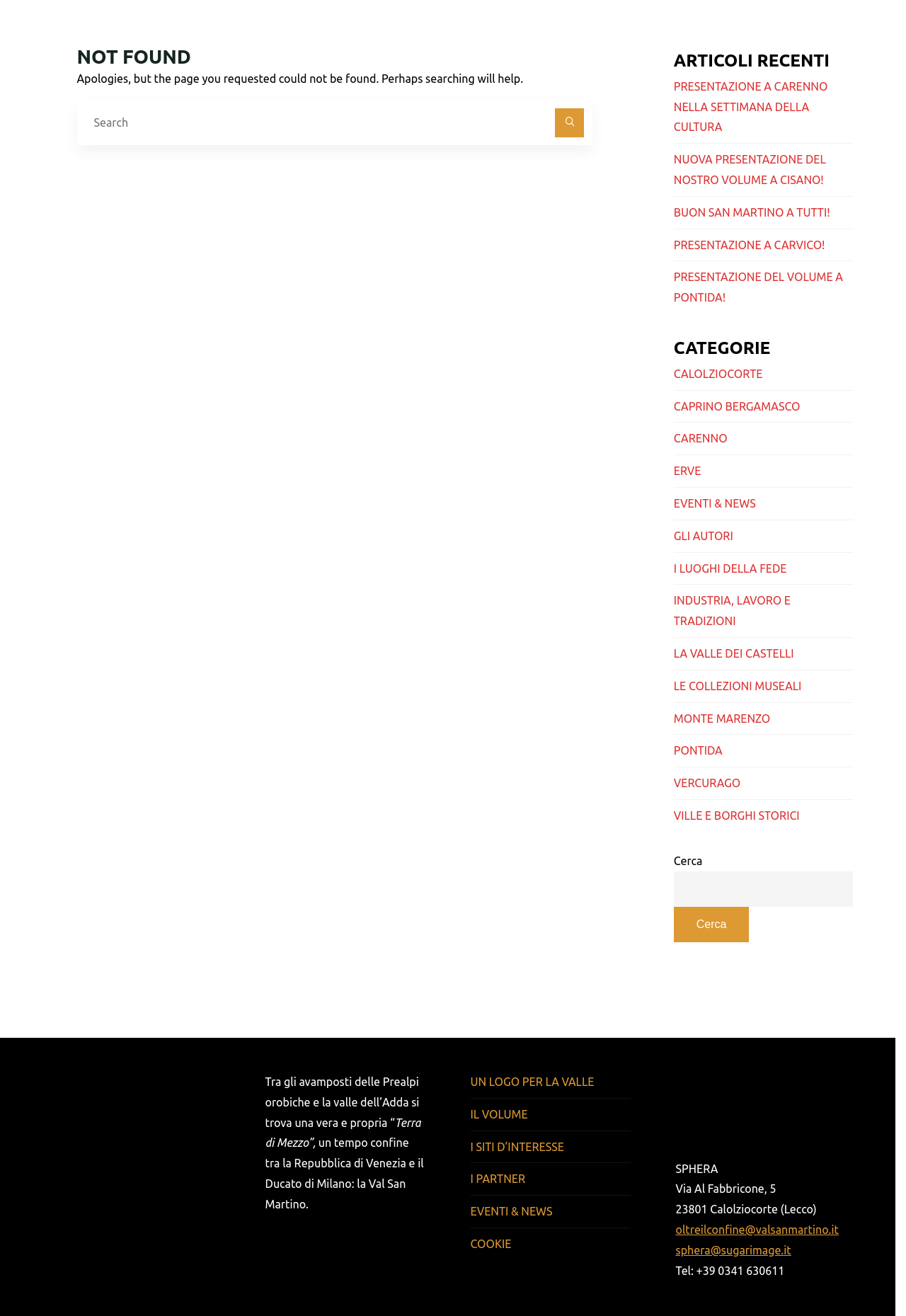Please provide a comprehensive answer to the question based on the screenshot: What is the name of the region described?

The region described in the webpage is Val San Martino, which is mentioned in the text 'Tra gli avamposti delle Prealpi orobiche e la valle dell’Adda si trova una vera e propria “Terra di Mezzo”,'